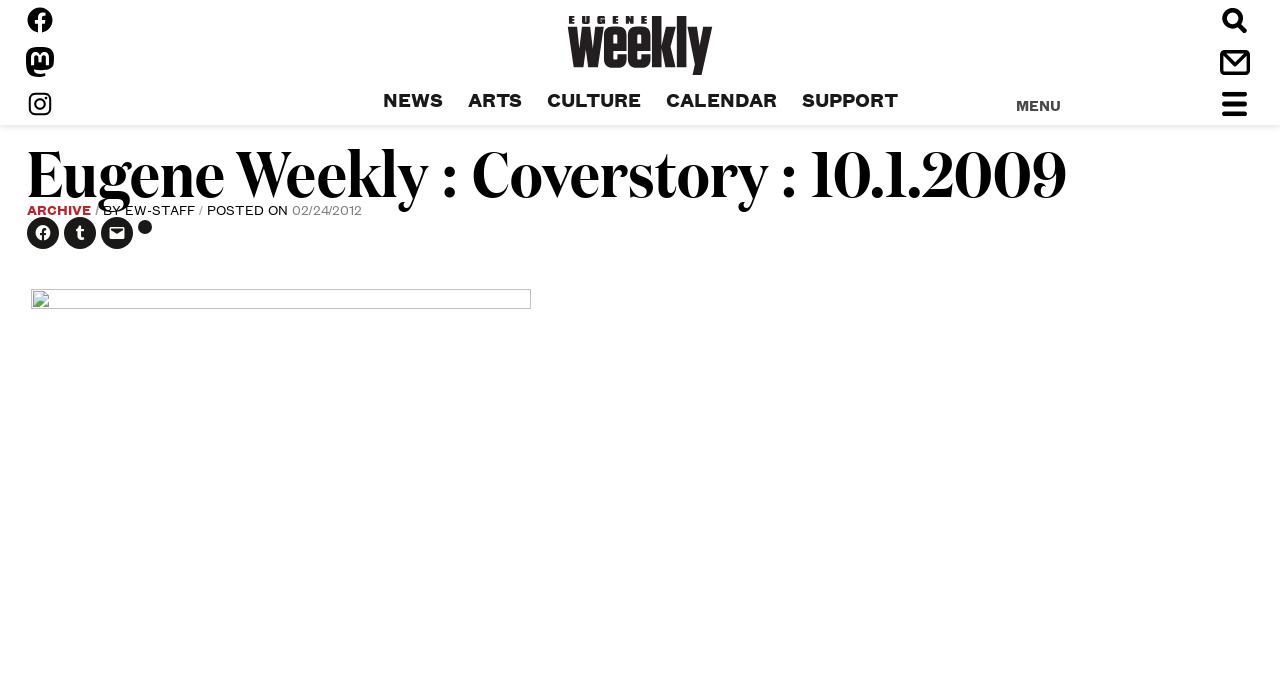Locate the bounding box coordinates of the region to be clicked to comply with the following instruction: "Search for something". The coordinates must be four float numbers between 0 and 1, in the form [left, top, right, bottom].

[0.788, 0.0, 0.98, 0.061]